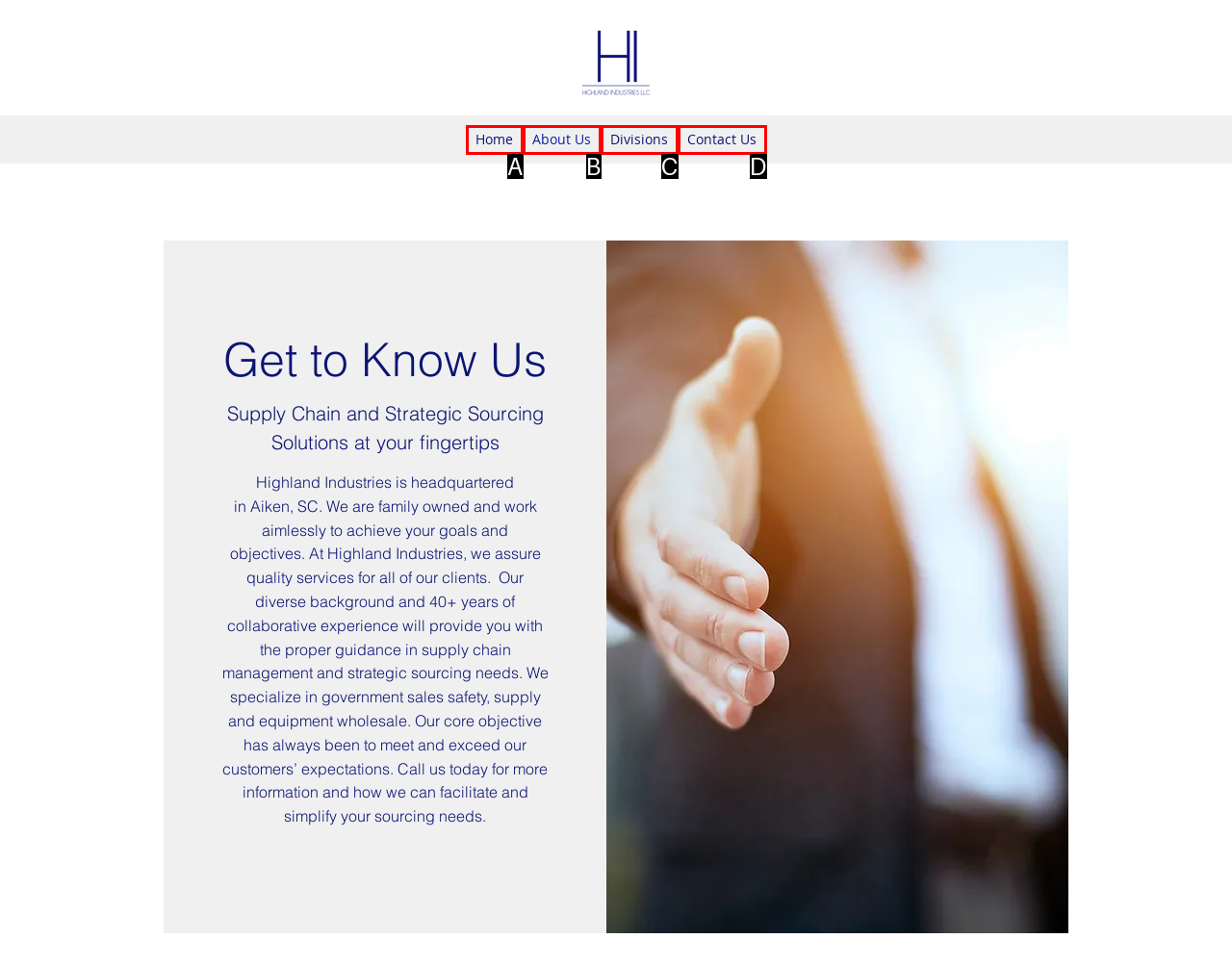Given the description: Home, pick the option that matches best and answer with the corresponding letter directly.

A